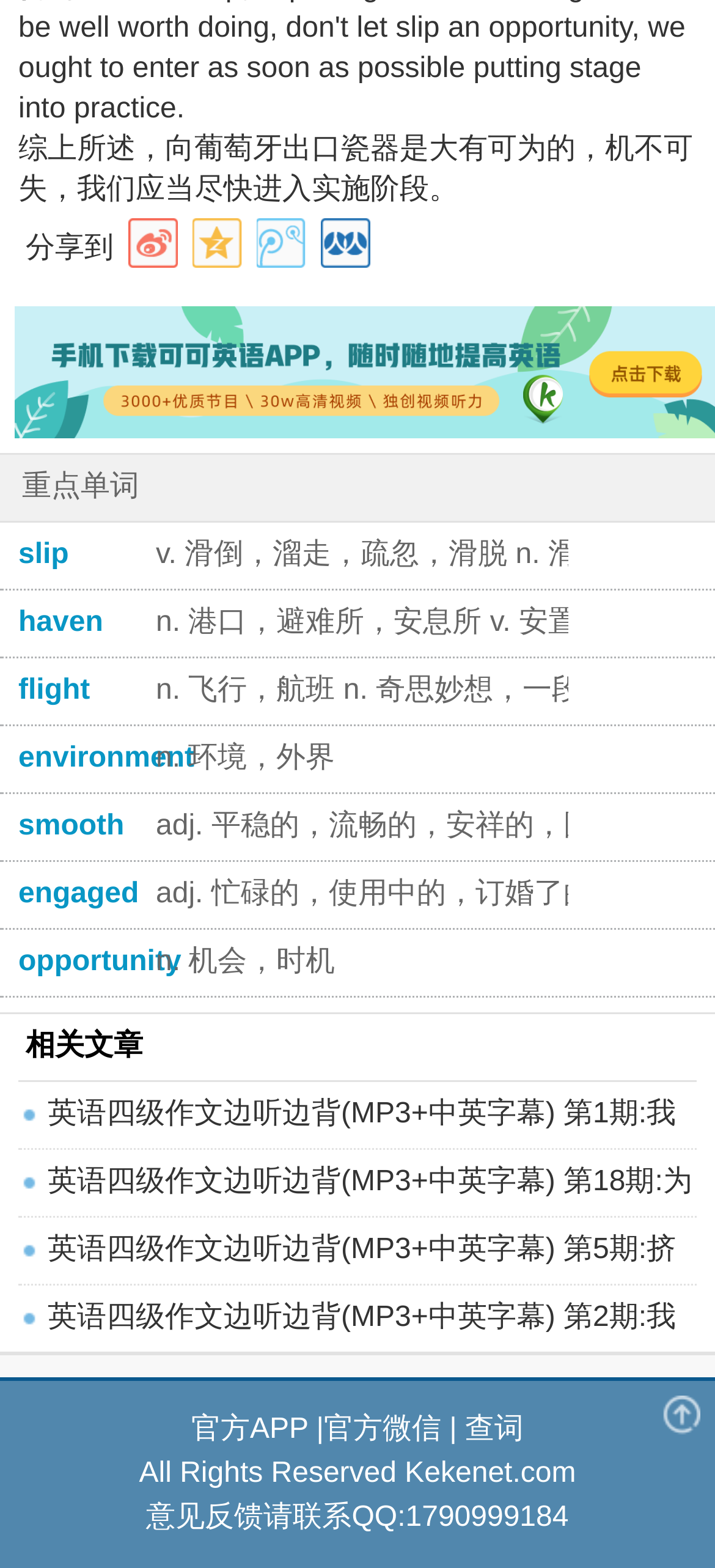Determine the bounding box coordinates for the UI element described. Format the coordinates as (top-left x, top-left y, bottom-right x, bottom-right y) and ensure all values are between 0 and 1. Element description: 查词

[0.65, 0.902, 0.733, 0.922]